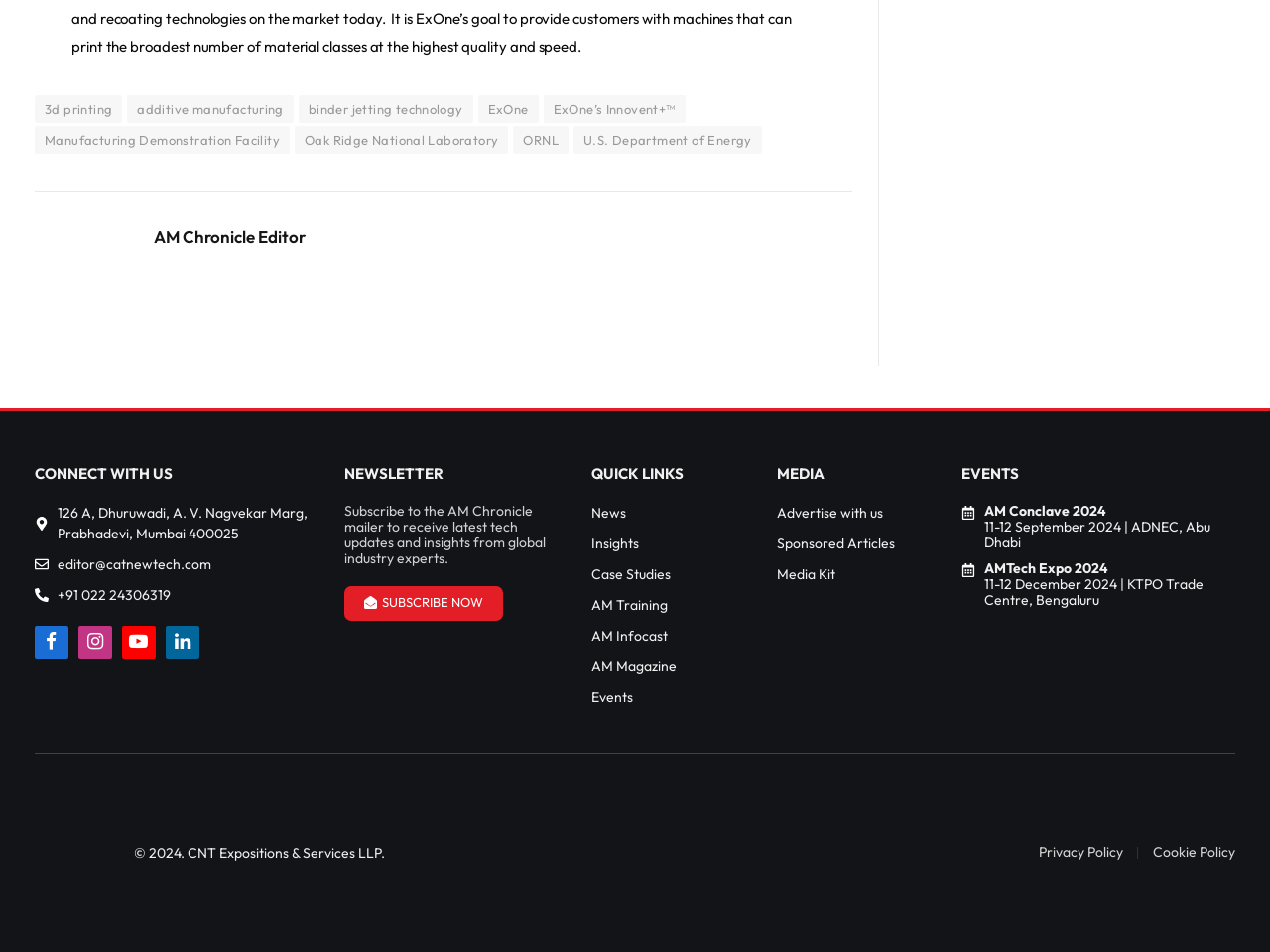What is the type of technology mentioned in the links section?
Please respond to the question with a detailed and thorough explanation.

The answer can be found by looking at the links section on the webpage, where '3D printing' is mentioned as a link. This suggests that the technology is relevant to the content of the webpage.